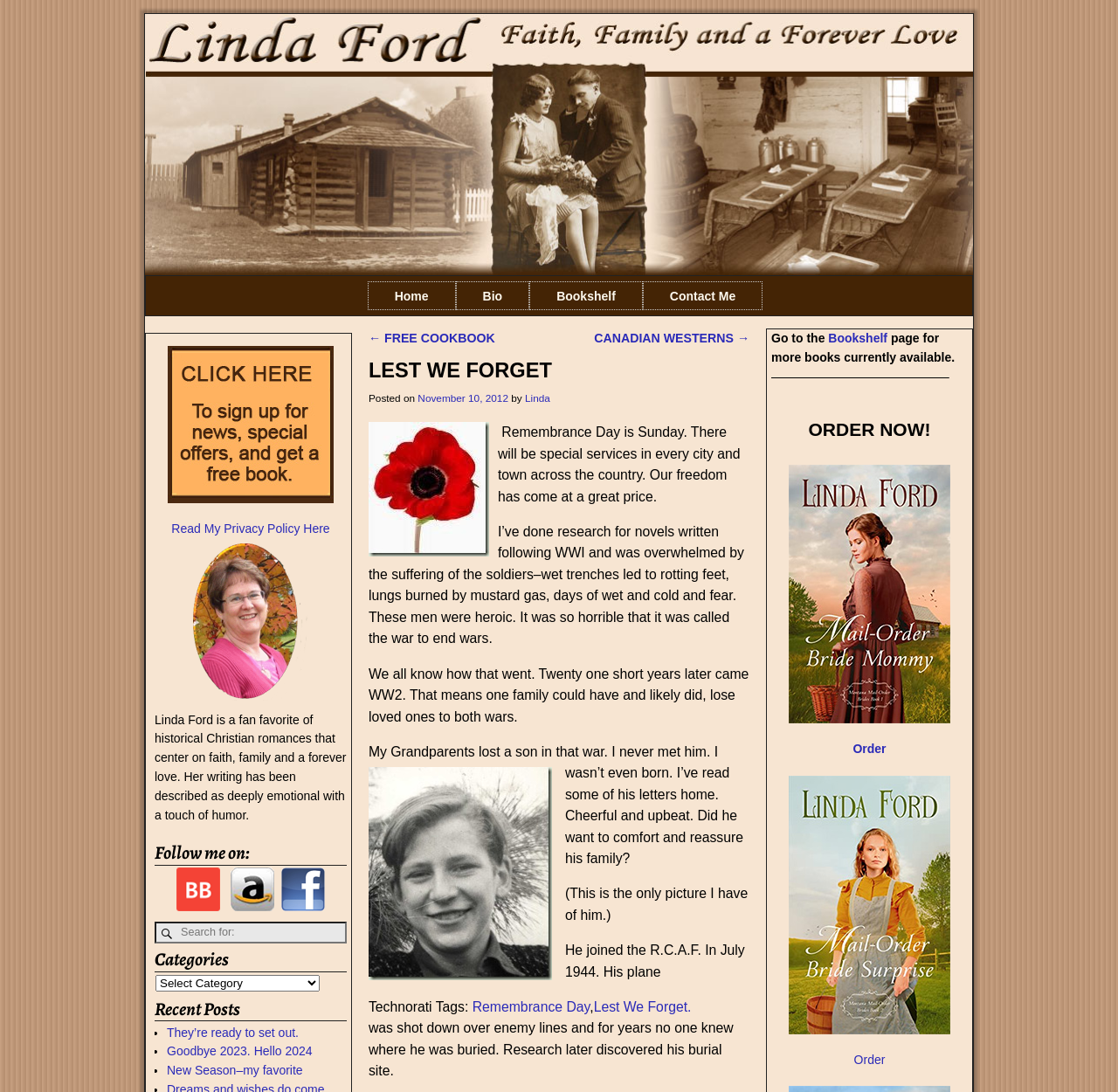What is the name of the bookshelf page?
Answer the question in a detailed and comprehensive manner.

The name of the bookshelf page is mentioned in the text as 'Go to the Bookshelf page for more books currently available'.